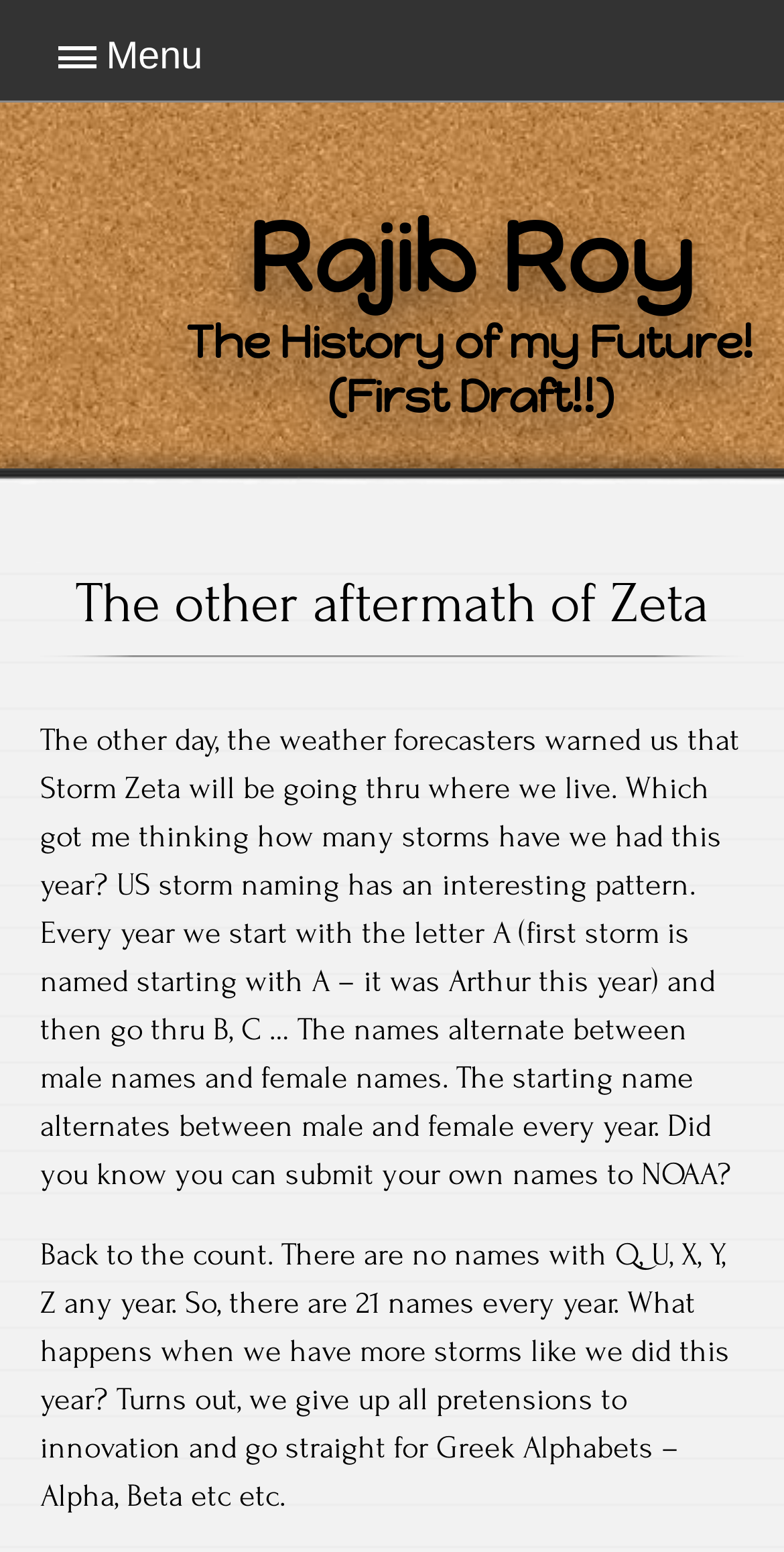What was the first storm named this year?
Using the image as a reference, answer the question in detail.

According to the webpage, the first storm this year was named Arthur, which starts with the letter A.